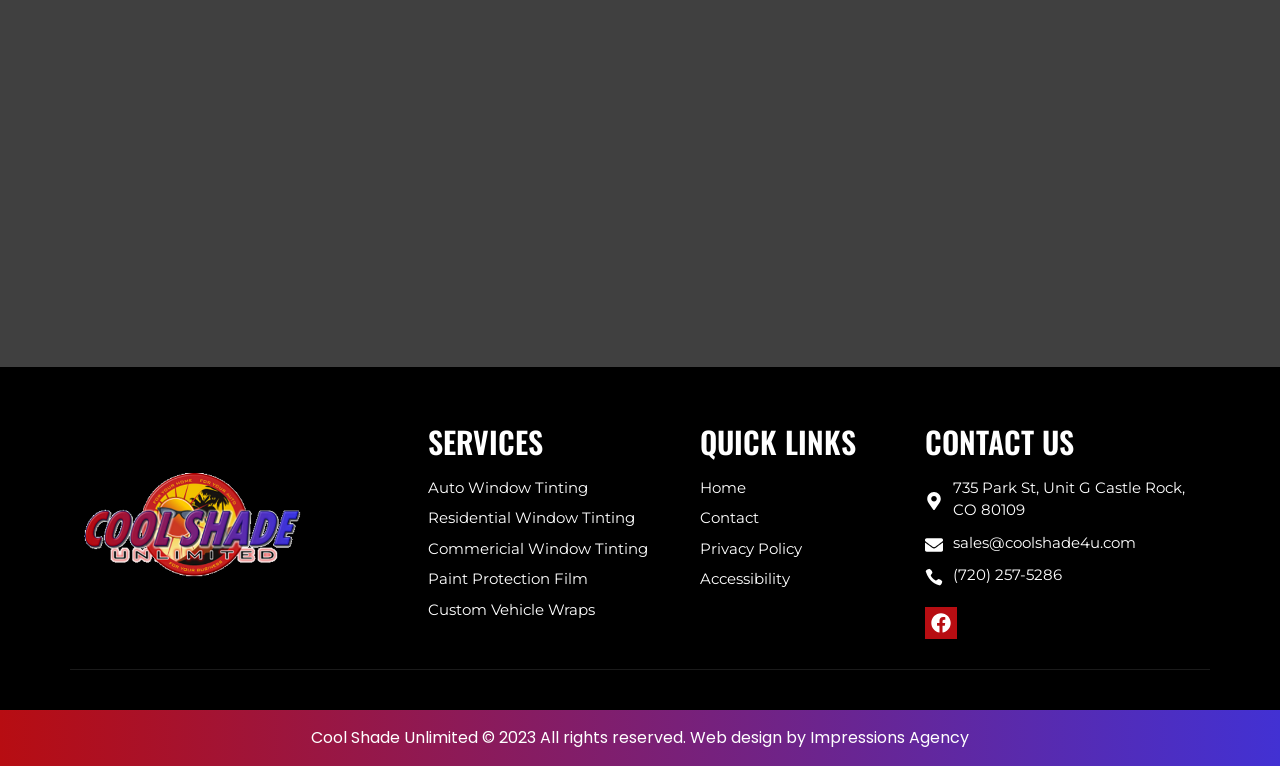Determine the bounding box coordinates for the region that must be clicked to execute the following instruction: "Visit Home page".

[0.547, 0.623, 0.723, 0.652]